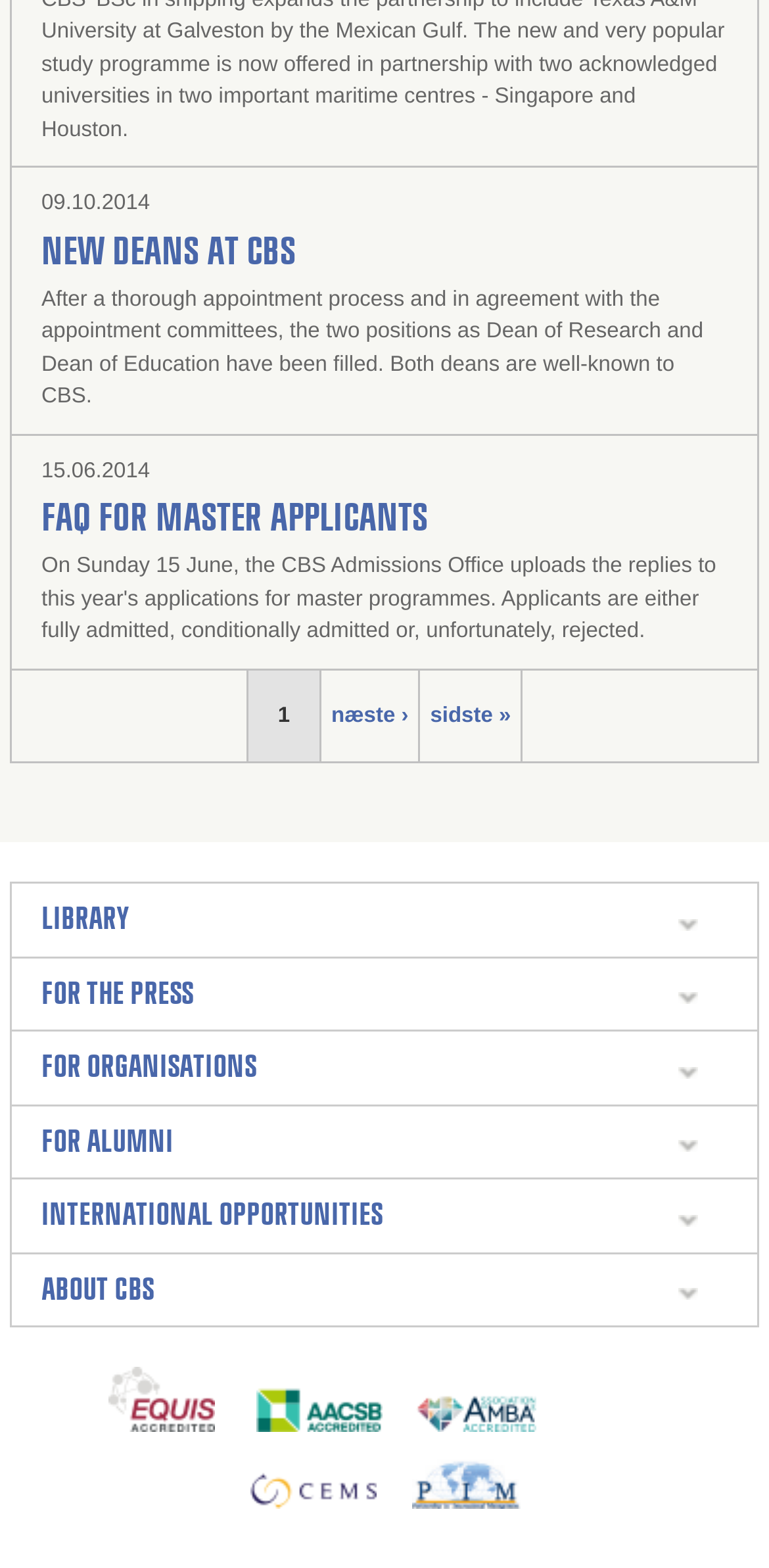Locate the bounding box coordinates of the element to click to perform the following action: 'Click on 'næste ›''. The coordinates should be given as four float values between 0 and 1, in the form of [left, top, right, bottom].

[0.418, 0.427, 0.544, 0.486]